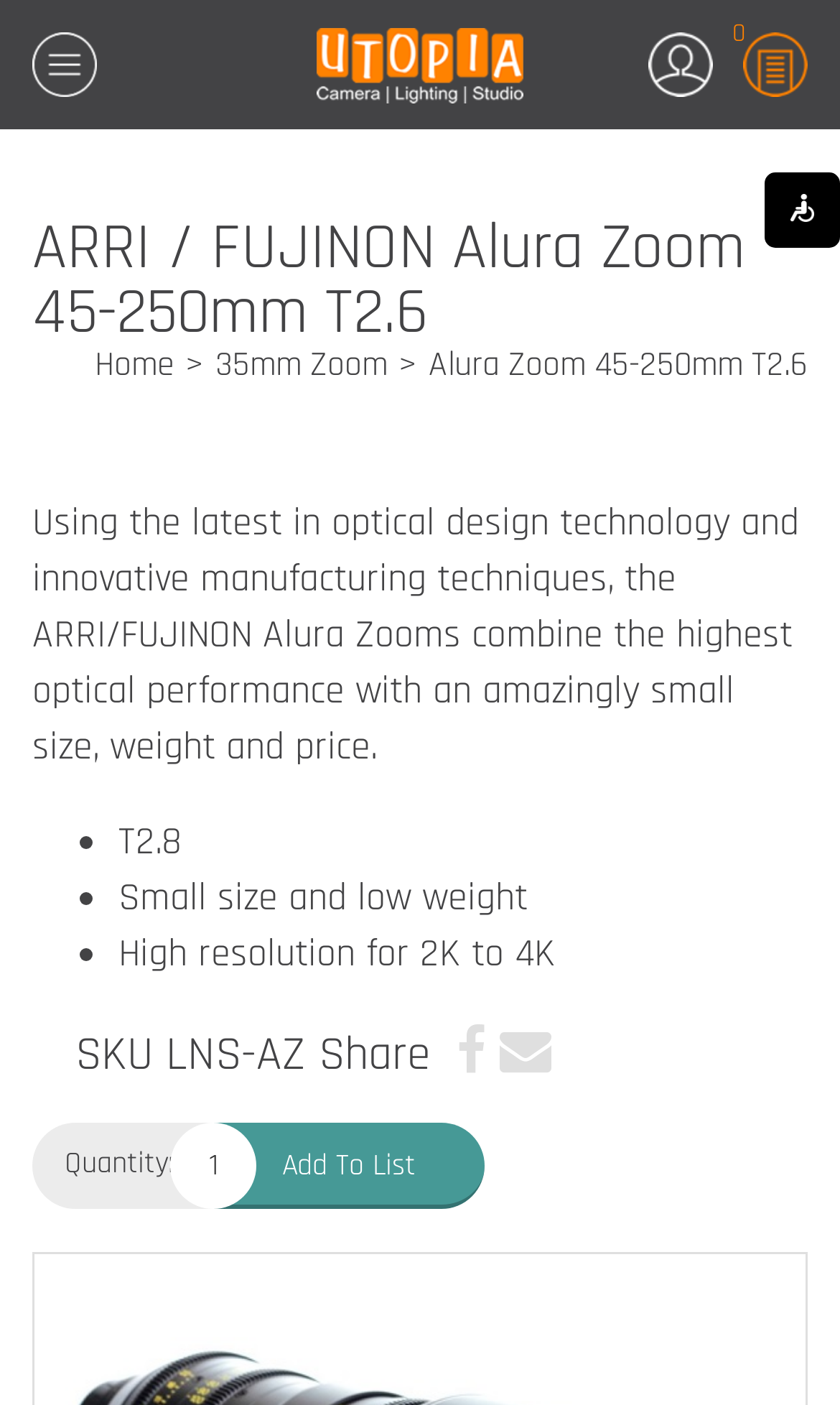Using the given description, provide the bounding box coordinates formatted as (top-left x, top-left y, bottom-right x, bottom-right y), with all values being floating point numbers between 0 and 1. Description: 0

[0.885, 0.0, 0.962, 0.092]